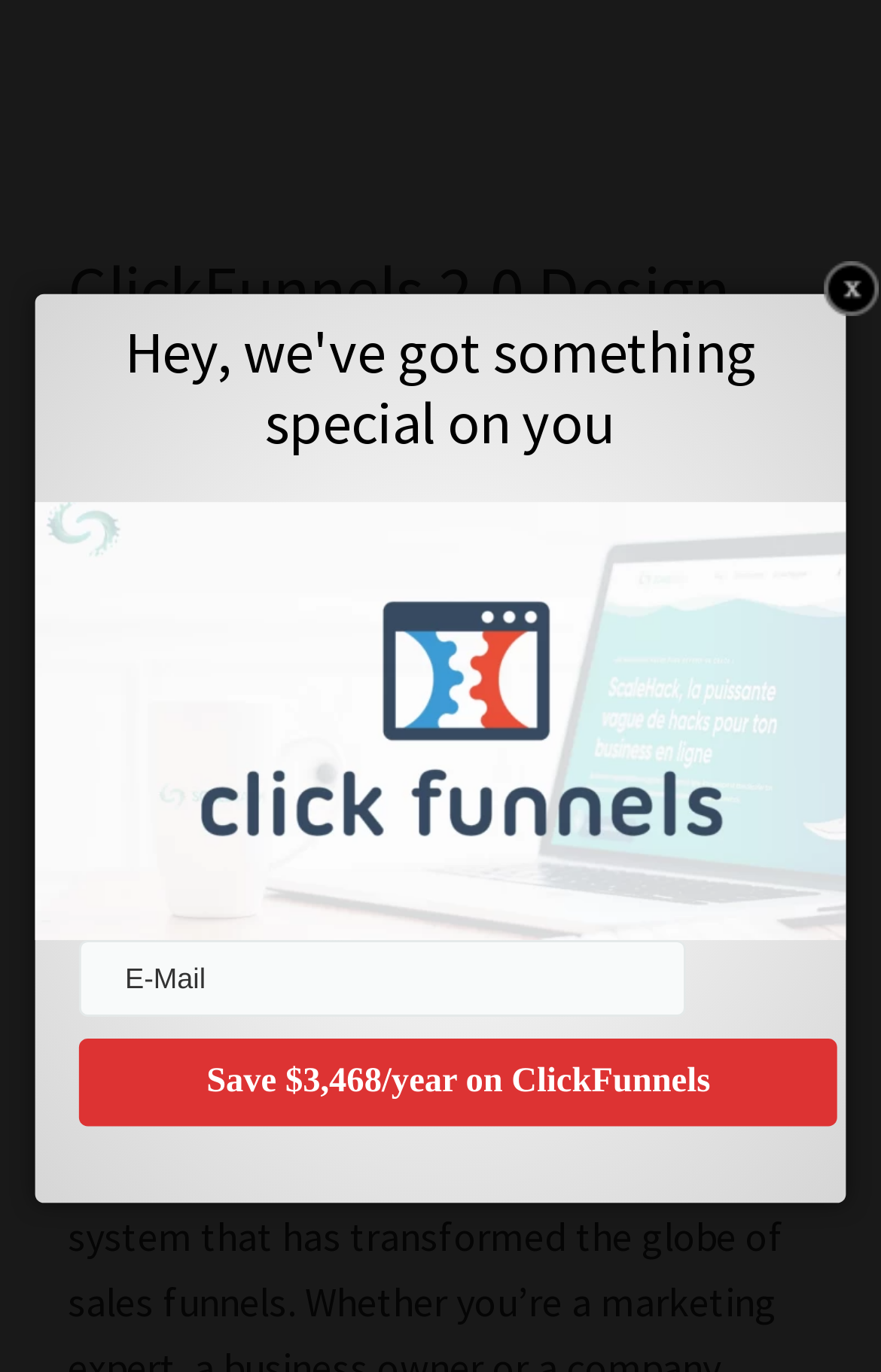Identify the webpage's primary heading and generate its text.

ClickFunnels 2.0 Design School